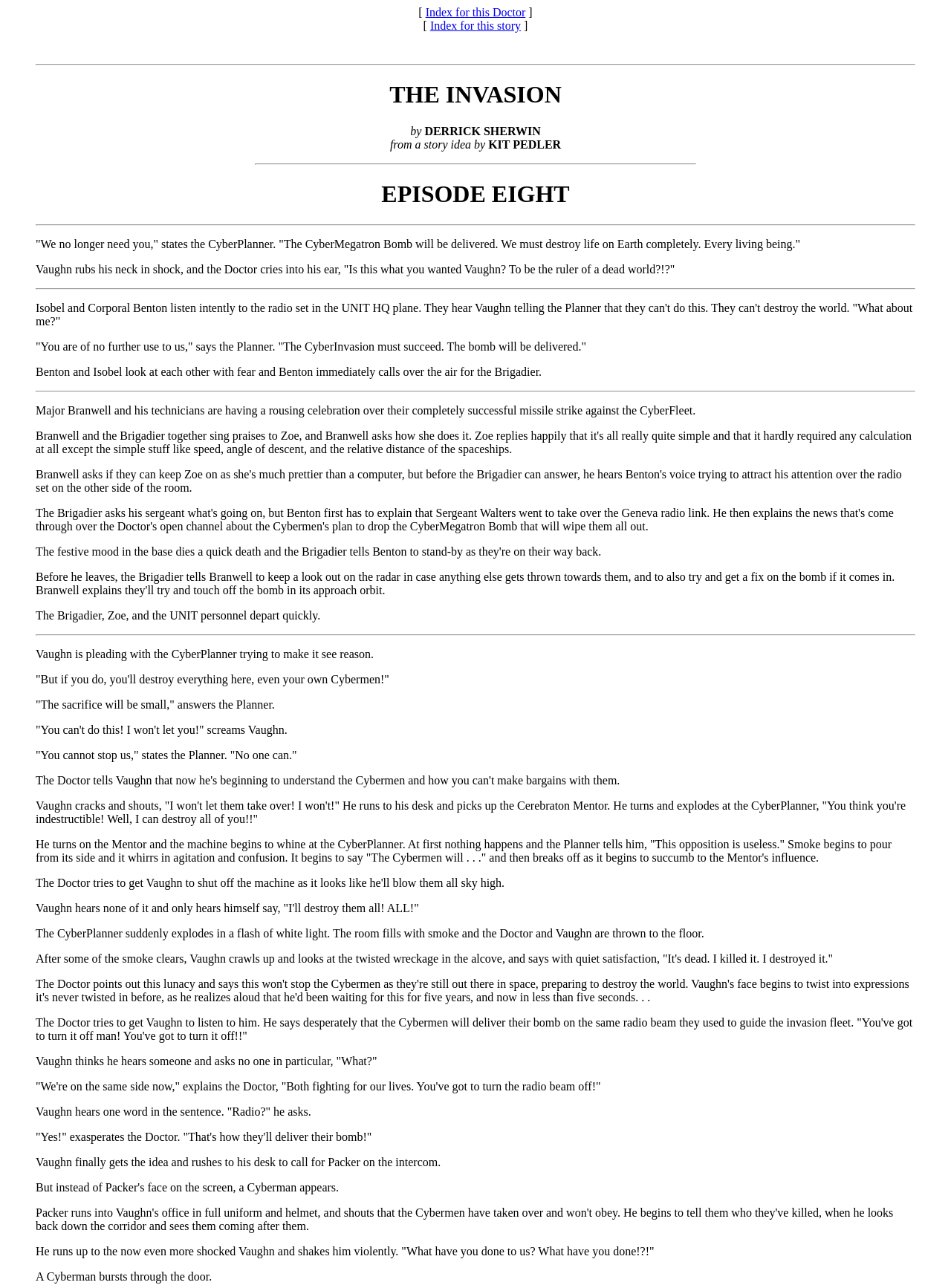Extract the bounding box for the UI element that matches this description: "Index for this Doctor".

[0.447, 0.005, 0.553, 0.014]